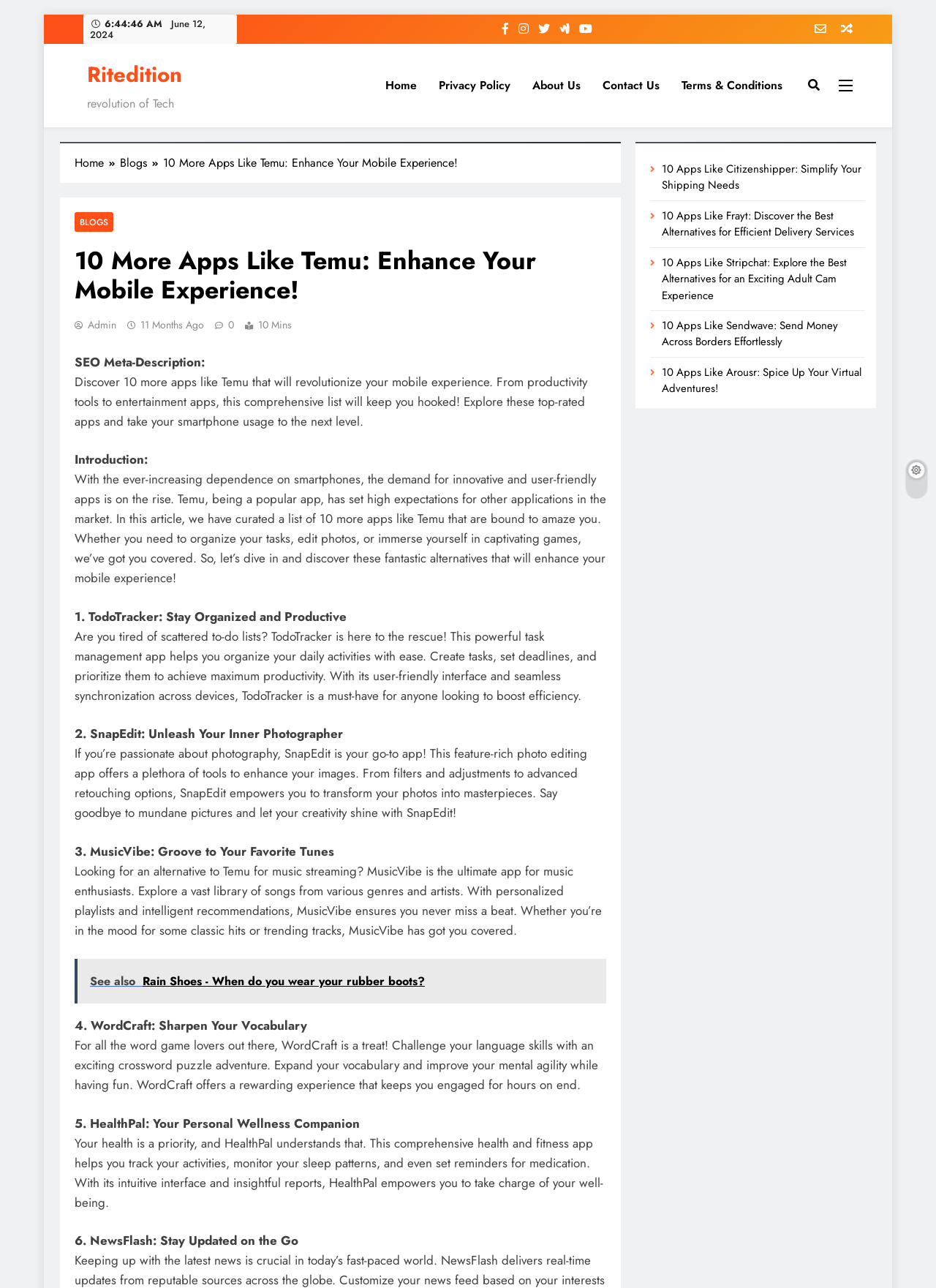What is the focus of the HealthPal app?
Please utilize the information in the image to give a detailed response to the question.

I read the description of the HealthPal app, which mentions tracking activities, monitoring sleep patterns, and setting reminders for medication, indicating that the app's focus is on wellness and fitness.